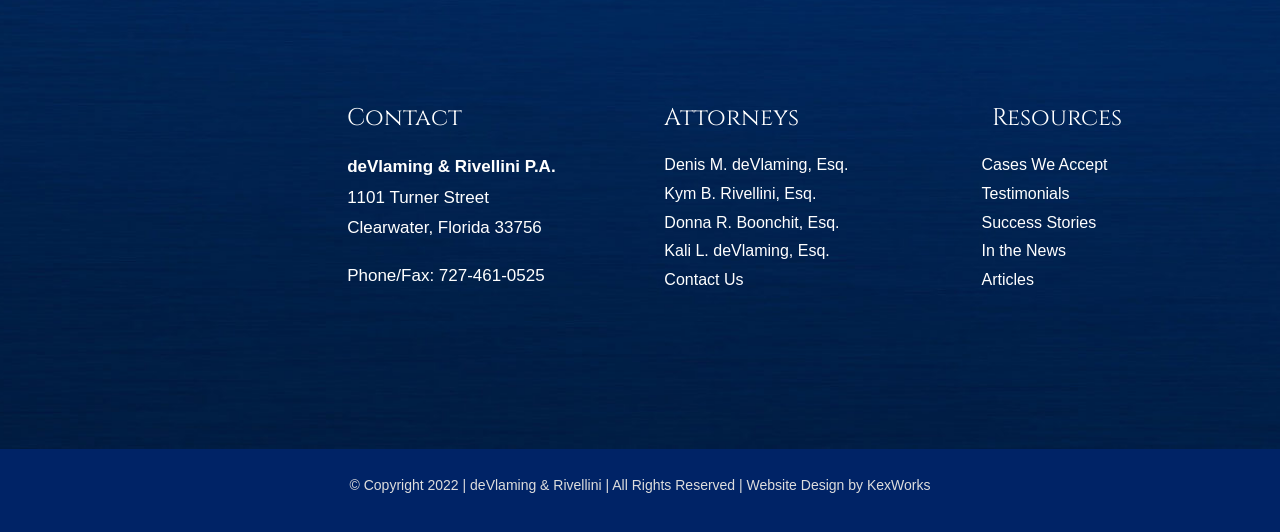How many attorneys are listed on the webpage?
Respond with a short answer, either a single word or a phrase, based on the image.

4